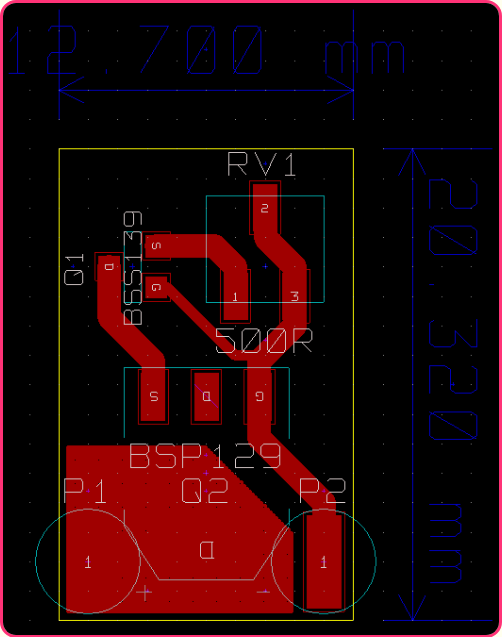Provide a thorough description of what you see in the image.

This image depicts a detailed layout of a PCB (Printed Circuit Board) designed for a MOSFET current source. The layout features several key components and circuitry elements highlighted in vibrant red against a contrasting black background. 

Prominent features include:

- **Dimensions:** The overall size of the board is specified at 12.700 mm in width and 20.320 mm in height, helping to establish the scale of the design.
- **Component Identification:** Various components are denoted, such as RV1 (presumably a variable resistor), Q2 (which likely indicates a MOSFET component), and the labeled resistors and connections, including a 500-ohm resistor.
- **Labeling and Numbering:** Each part is clearly labeled with numbers and designations (e.g., P1, P2 for connection points), enhancing the clarity and usability of the design for assembly and troubleshooting.
- **Trace Design:** The circuit traces are designed to effectively manage current flow, with careful consideration of the layout to minimize heat accumulation, an essential aspect for enhancing the performance of the MOSFET.

This visual representation not only serves as a technical guide but also provides insight into the careful design considerations necessary for efficient electronic circuit functionality.